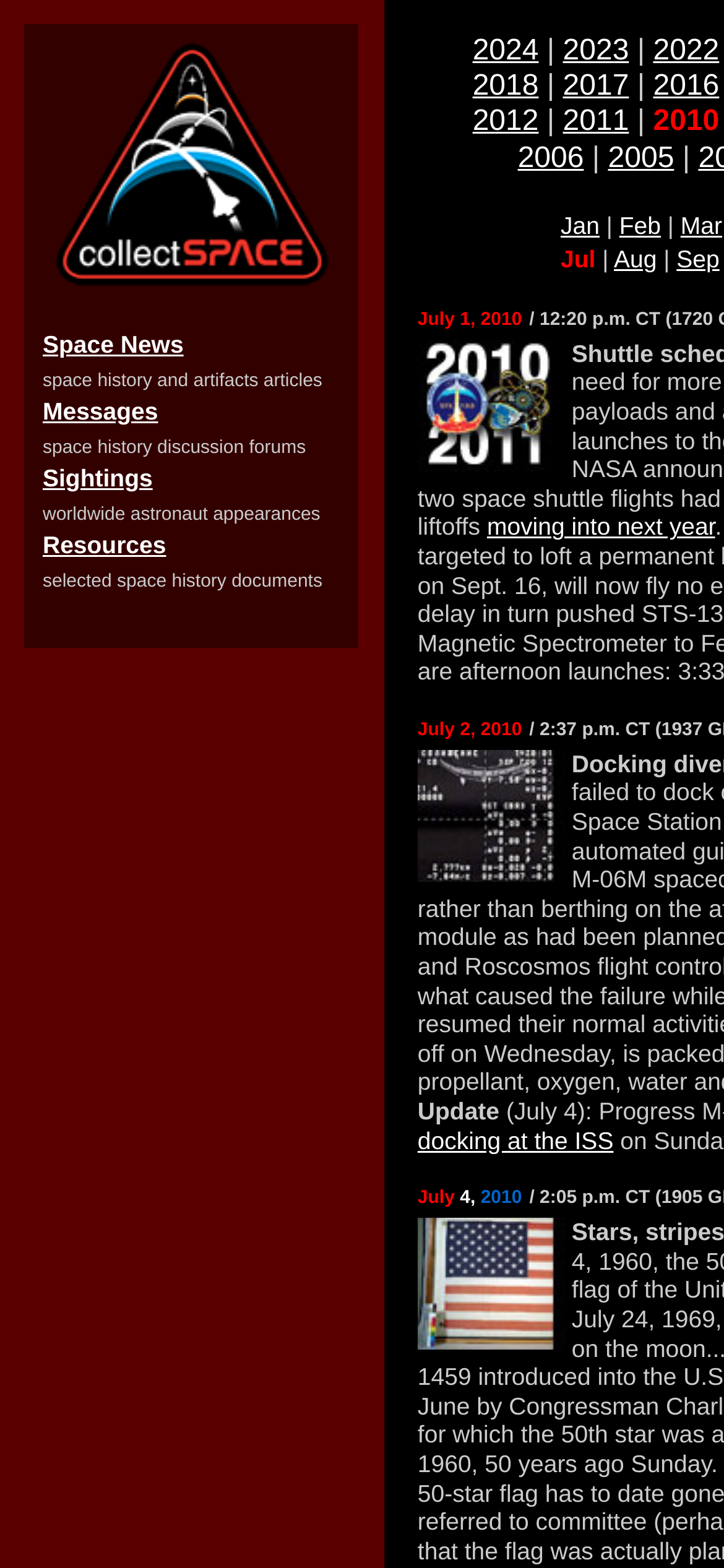Write an extensive caption that covers every aspect of the webpage.

This webpage is a space history and memorabilia archive. At the top, there is a layout table with a row containing several links and text elements. The links are labeled "Space News", "Messages", "Sightings", "Resources", and they are accompanied by brief descriptions of what each section contains. 

Below this table, there is a horizontal row of images with links to different years, ranging from 2005 to 2024. Each year is separated by a vertical line. 

Further down, there are several sections with headings indicating the date, ranging from July 1, 2010, to July 4, 2010. Each section contains an image and a link to a specific article or news item. The articles appear to be related to space history and astronaut appearances. 

There are a total of 7 images on the page, and 17 links. The links are scattered throughout the page, with some located in the top table, and others within the dated sections. The text elements provide brief descriptions of the content and are often accompanied by links to more information.